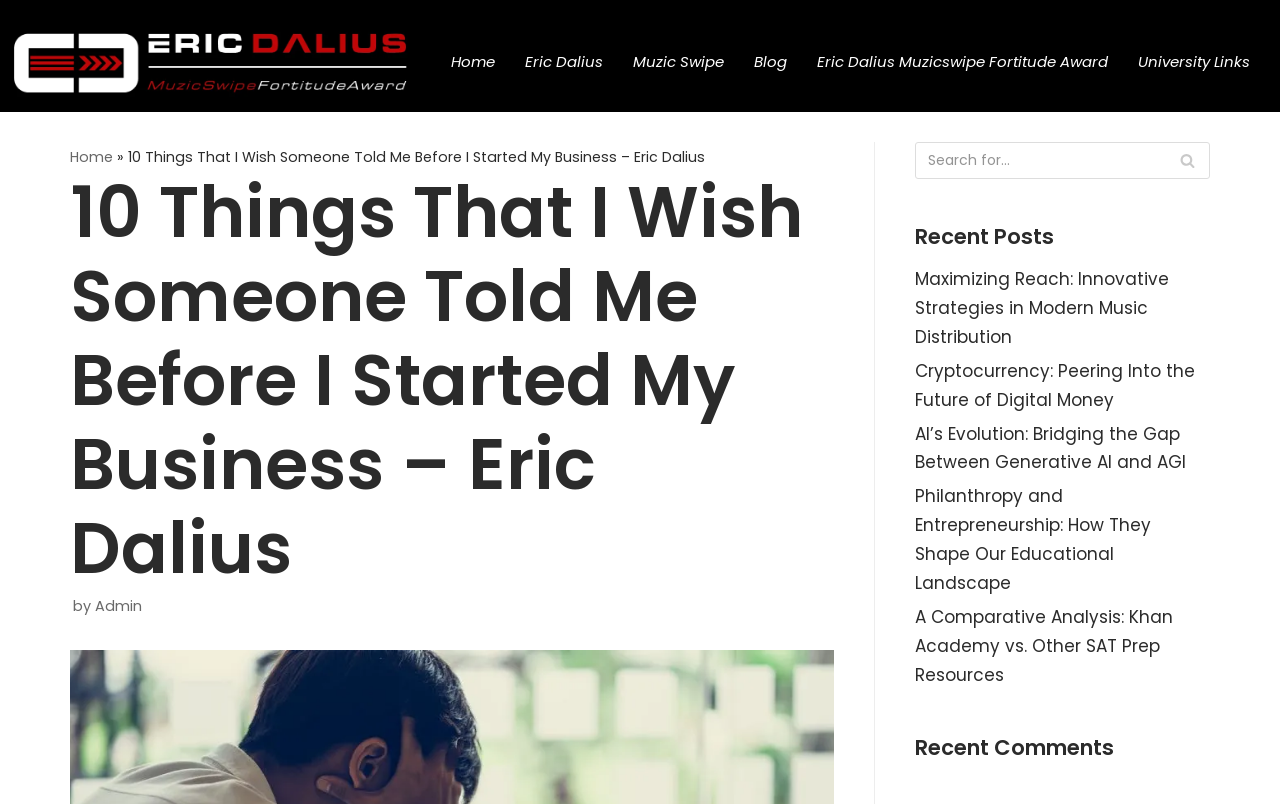How many recent posts are listed?
Using the image as a reference, answer with just one word or a short phrase.

5